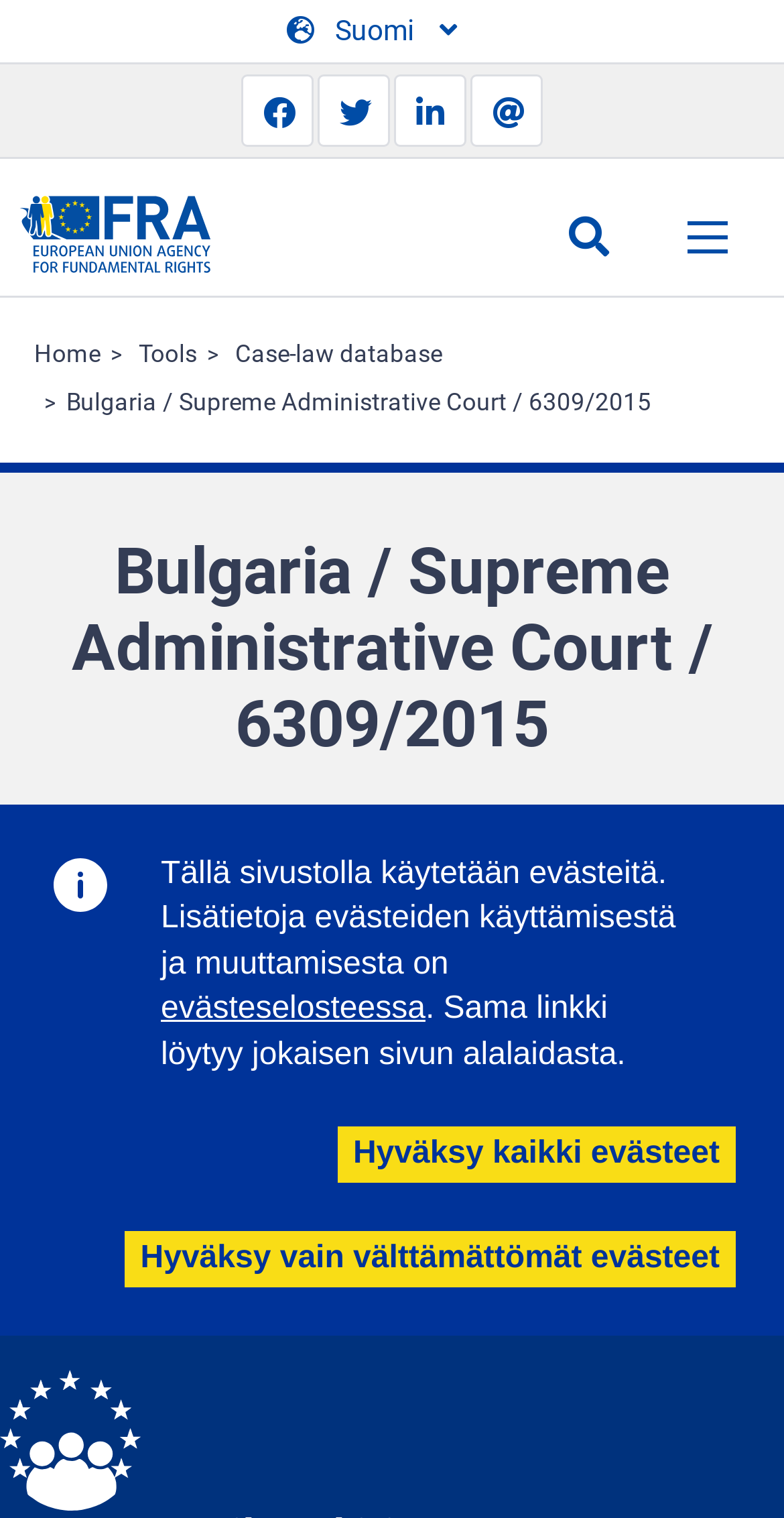Determine the bounding box coordinates for the area that needs to be clicked to fulfill this task: "View the case-law database". The coordinates must be given as four float numbers between 0 and 1, i.e., [left, top, right, bottom].

[0.3, 0.224, 0.564, 0.242]